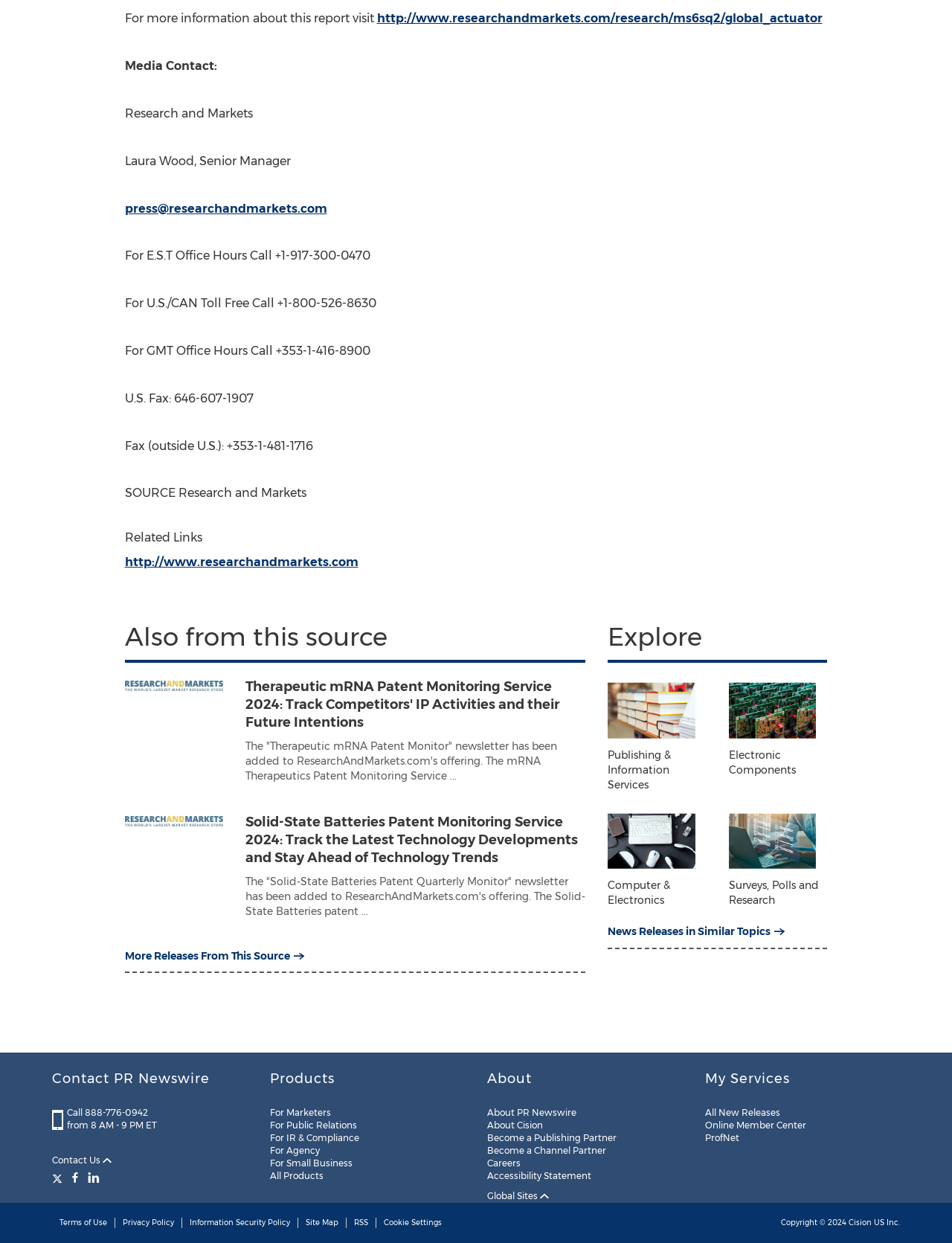Find the UI element described as: "Become a Channel Partner" and predict its bounding box coordinates. Ensure the coordinates are four float numbers between 0 and 1, [left, top, right, bottom].

[0.512, 0.921, 0.637, 0.93]